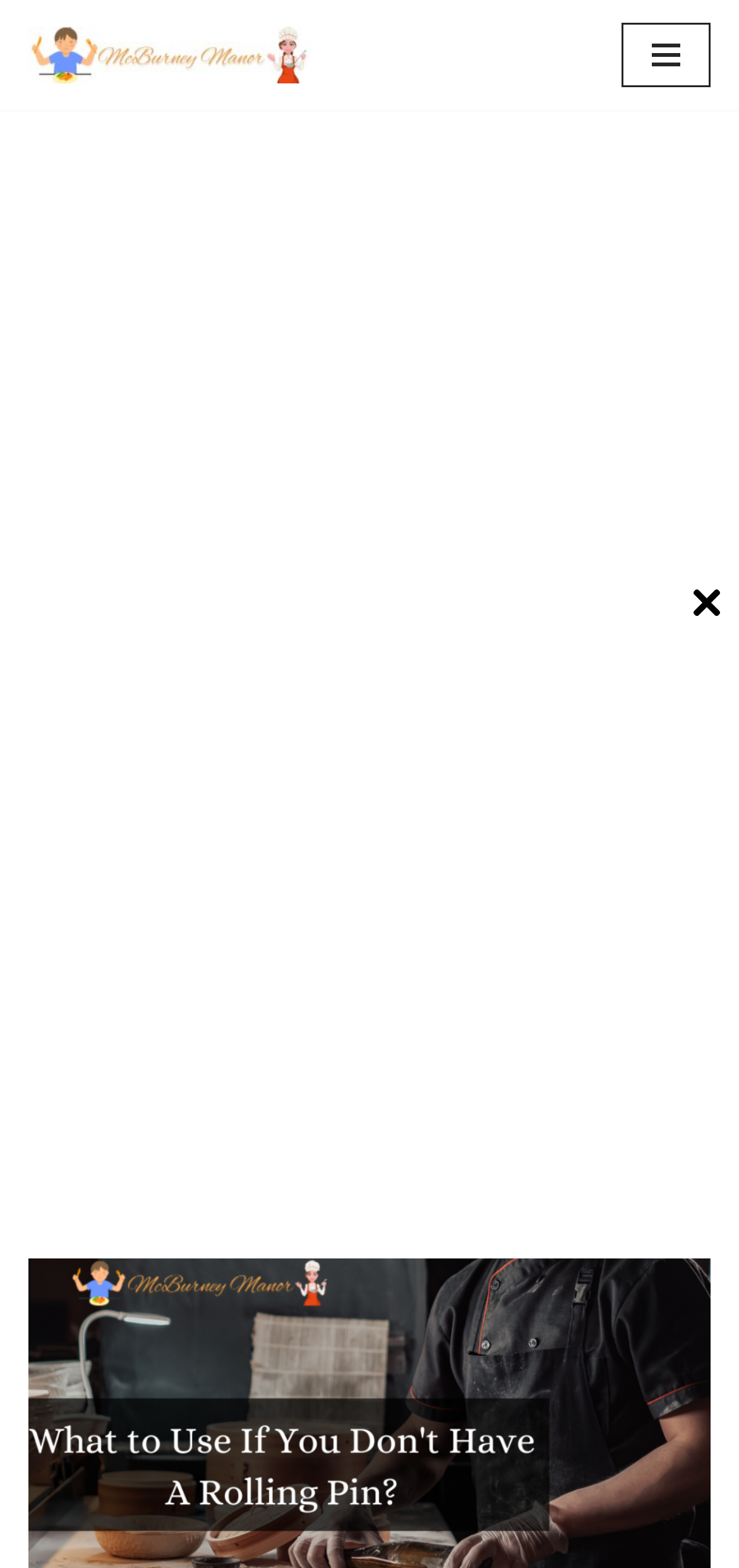Answer succinctly with a single word or phrase:
What is the topic of the webpage's content?

Rolling Pin Substitutes